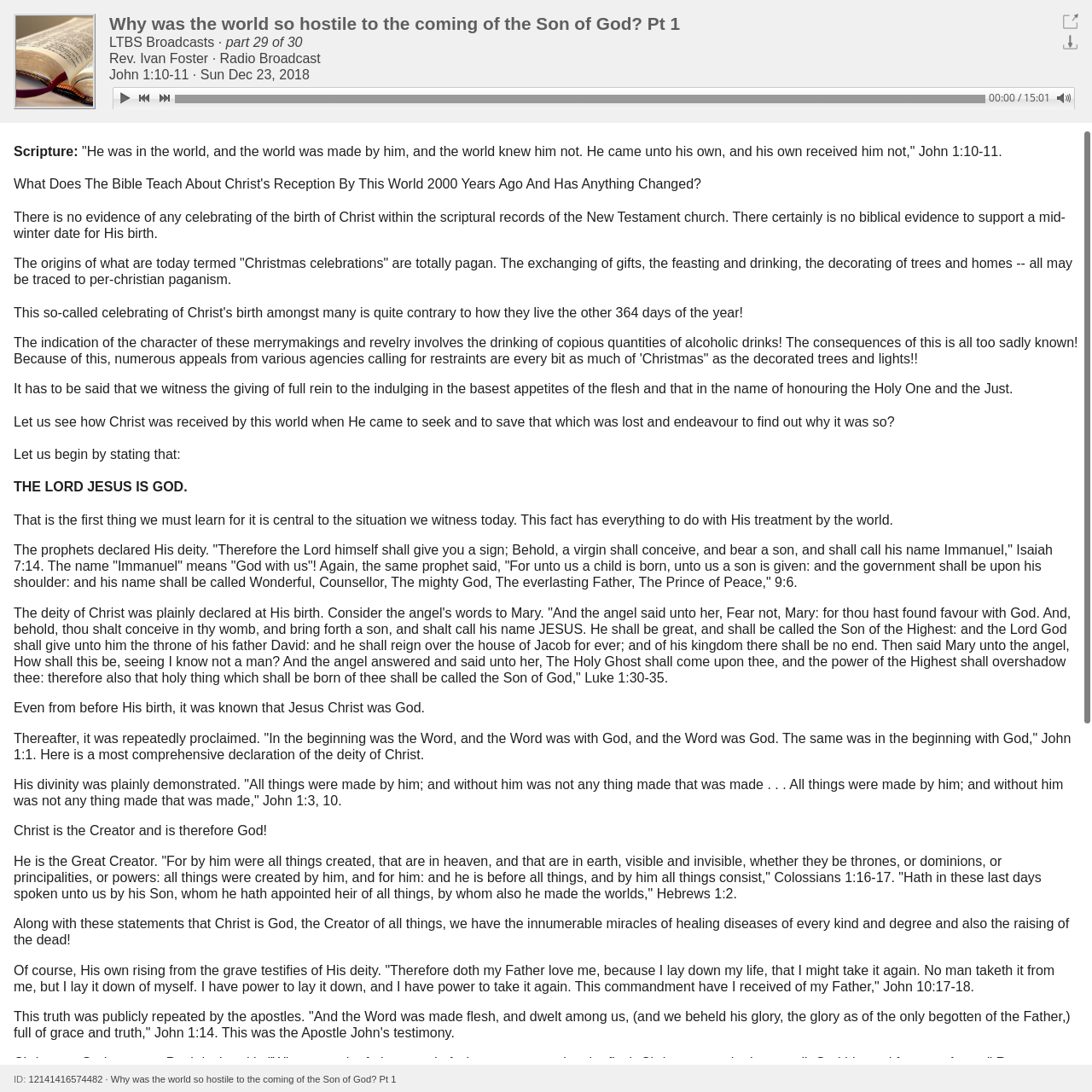Provide a one-word or short-phrase answer to the question:
Who is the speaker of the sermon?

Rev. Ivan Foster